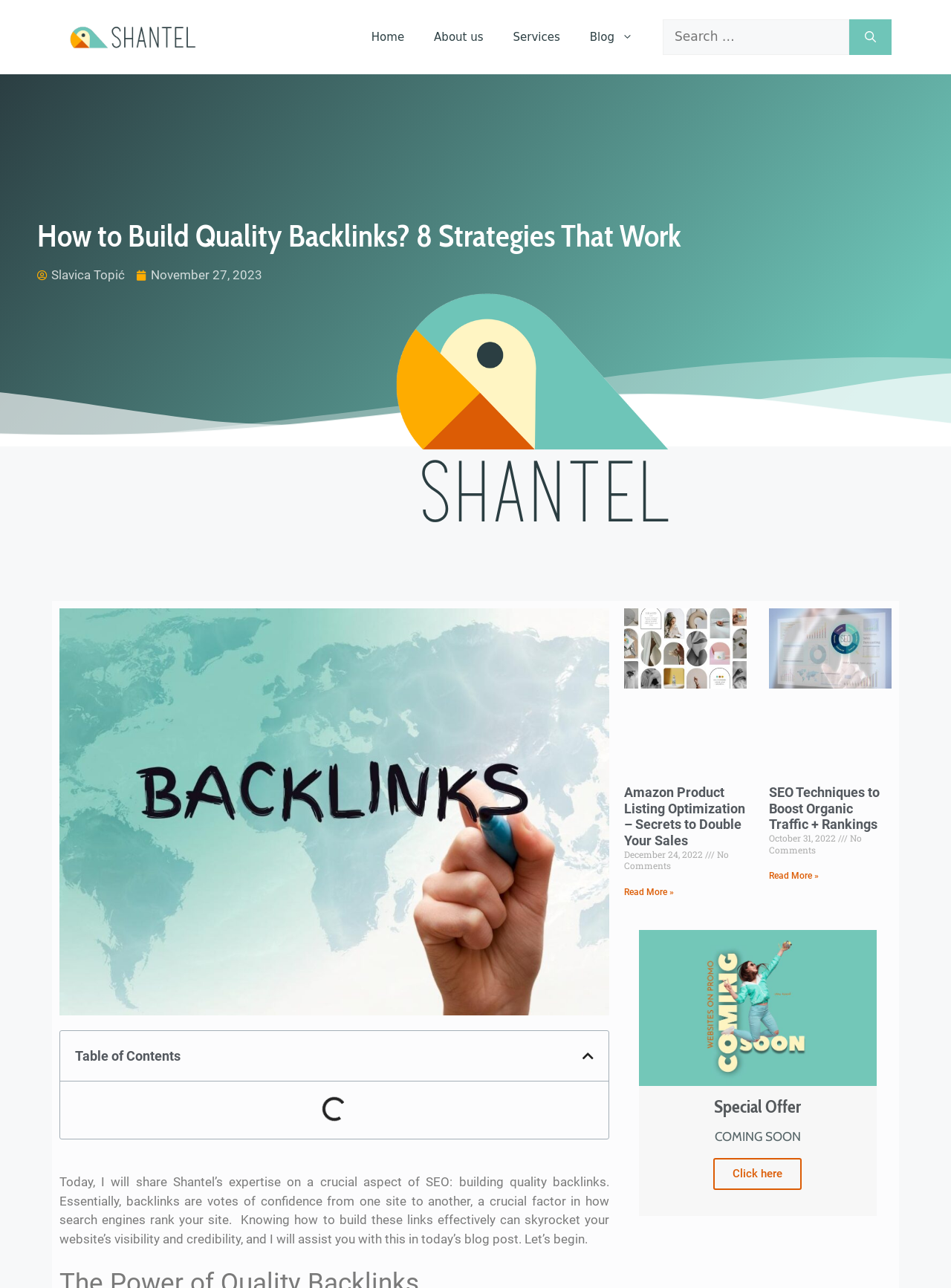What is the text on the top-left corner of the webpage?
Based on the screenshot, answer the question with a single word or phrase.

Site